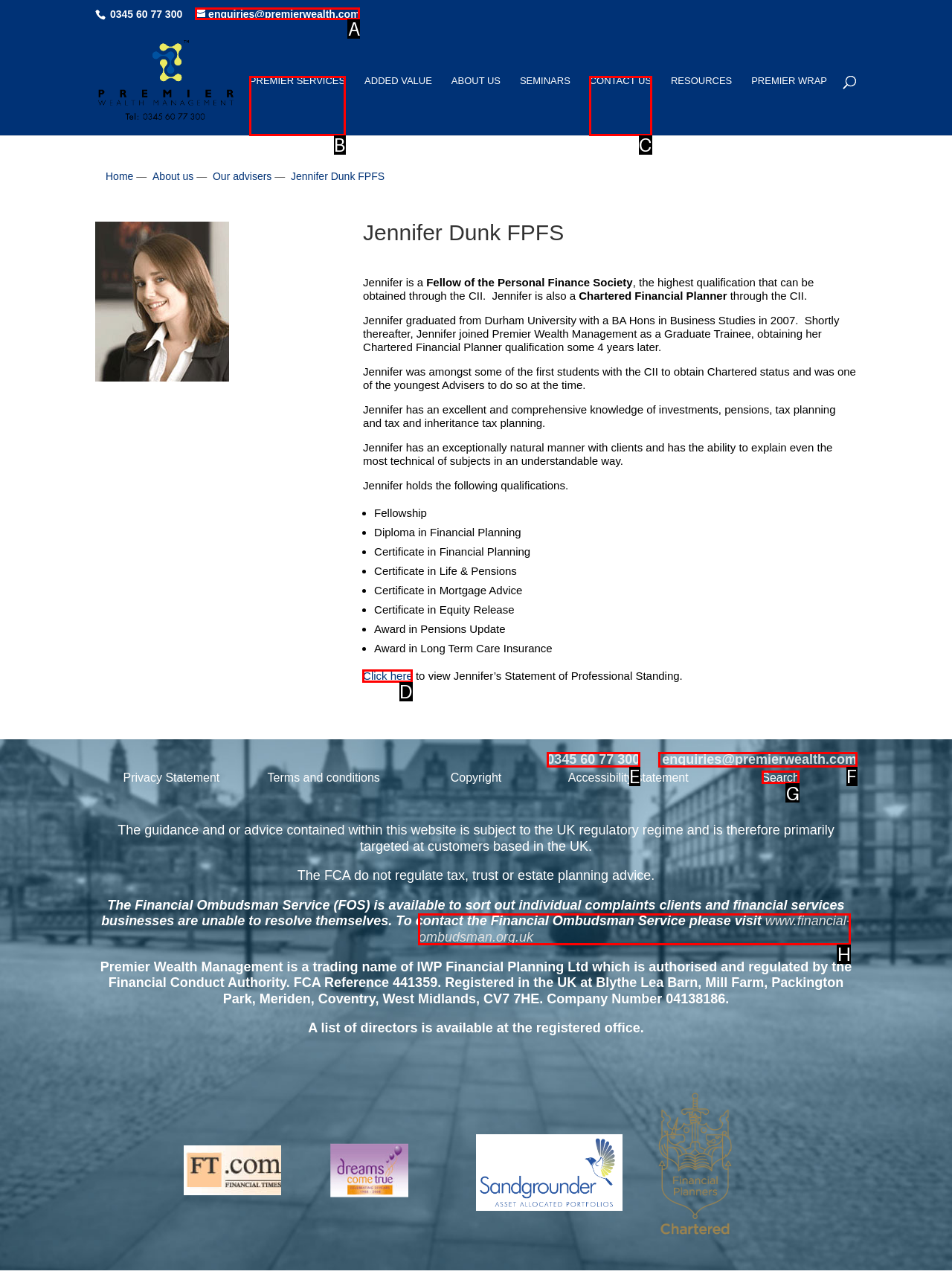Identify which HTML element to click to fulfill the following task: View Jennifer's Statement of Professional Standing. Provide your response using the letter of the correct choice.

D